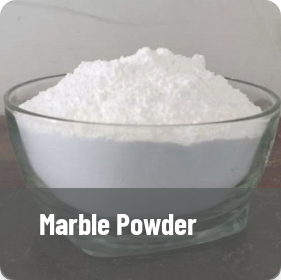What is the powder made from?
By examining the image, provide a one-word or phrase answer.

Crushed marble